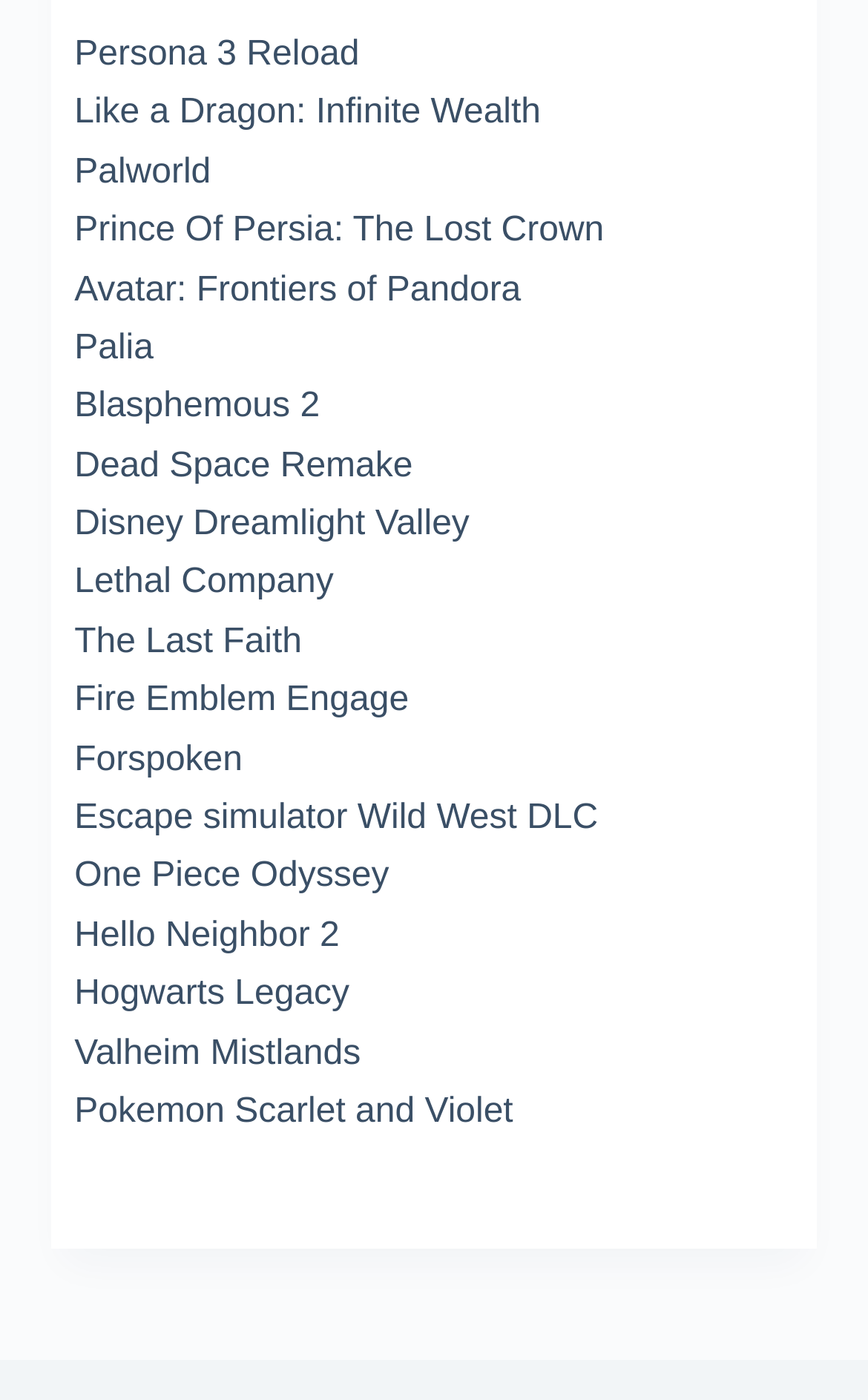What is the game that starts with the letter 'F'?
Give a single word or phrase answer based on the content of the image.

Fire Emblem Engage